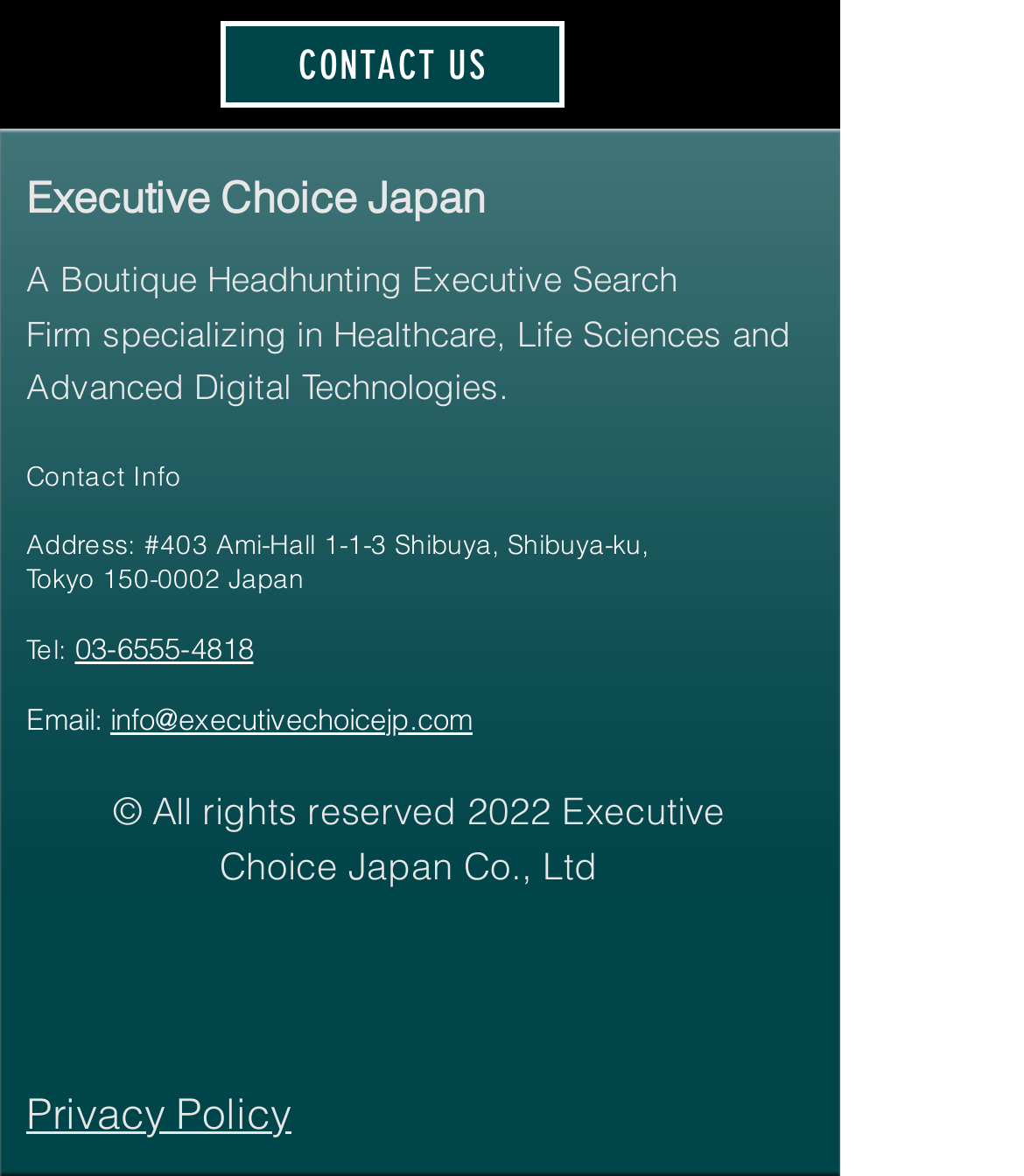Pinpoint the bounding box coordinates of the clickable element to carry out the following instruction: "View advertisement."

None